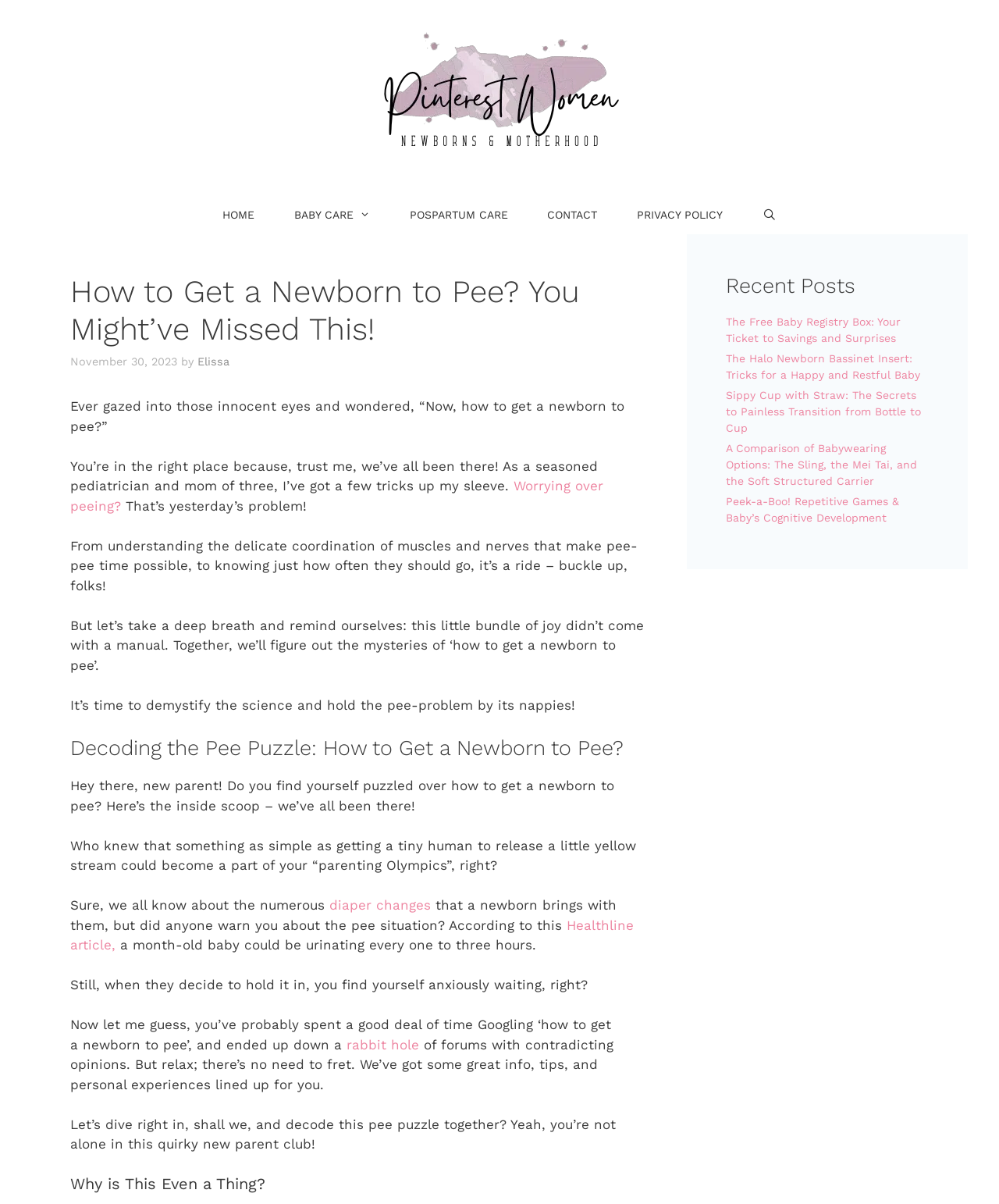Locate the bounding box coordinates of the item that should be clicked to fulfill the instruction: "Search for something using the 'Open Search Bar' link".

[0.744, 0.162, 0.797, 0.194]